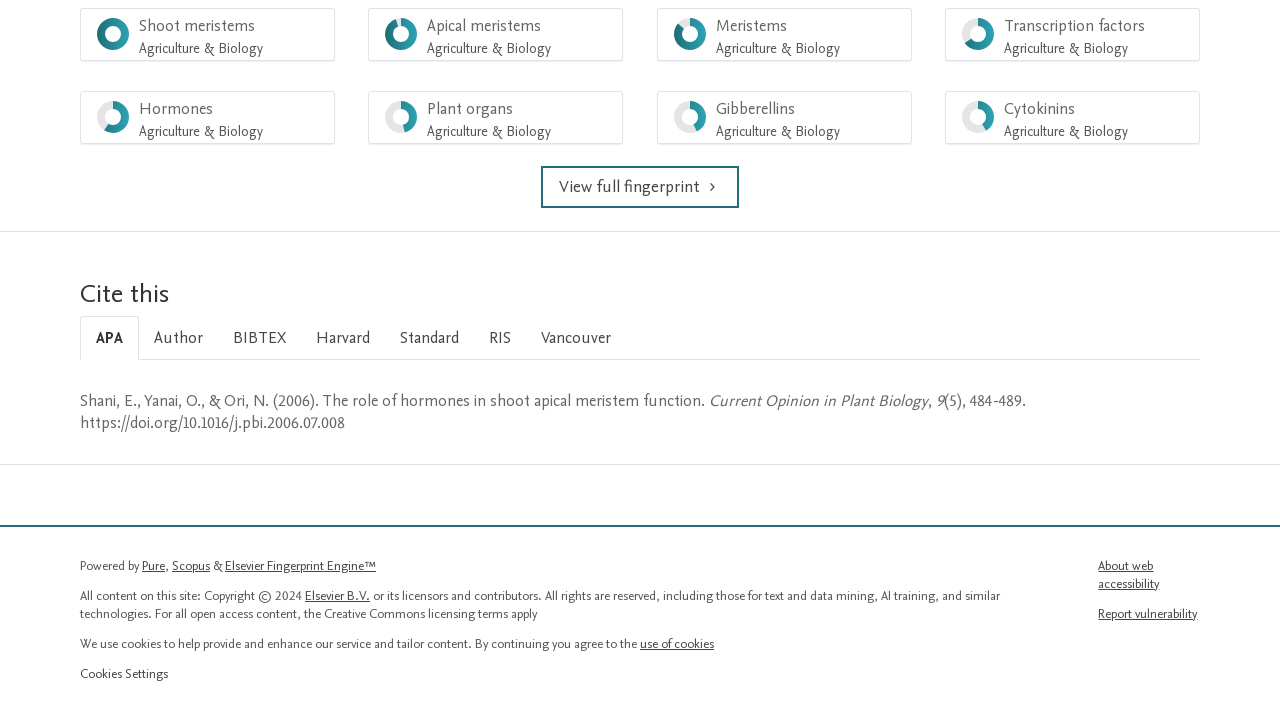What is the journal name of the cited article?
Based on the image, respond with a single word or phrase.

Current Opinion in Plant Biology